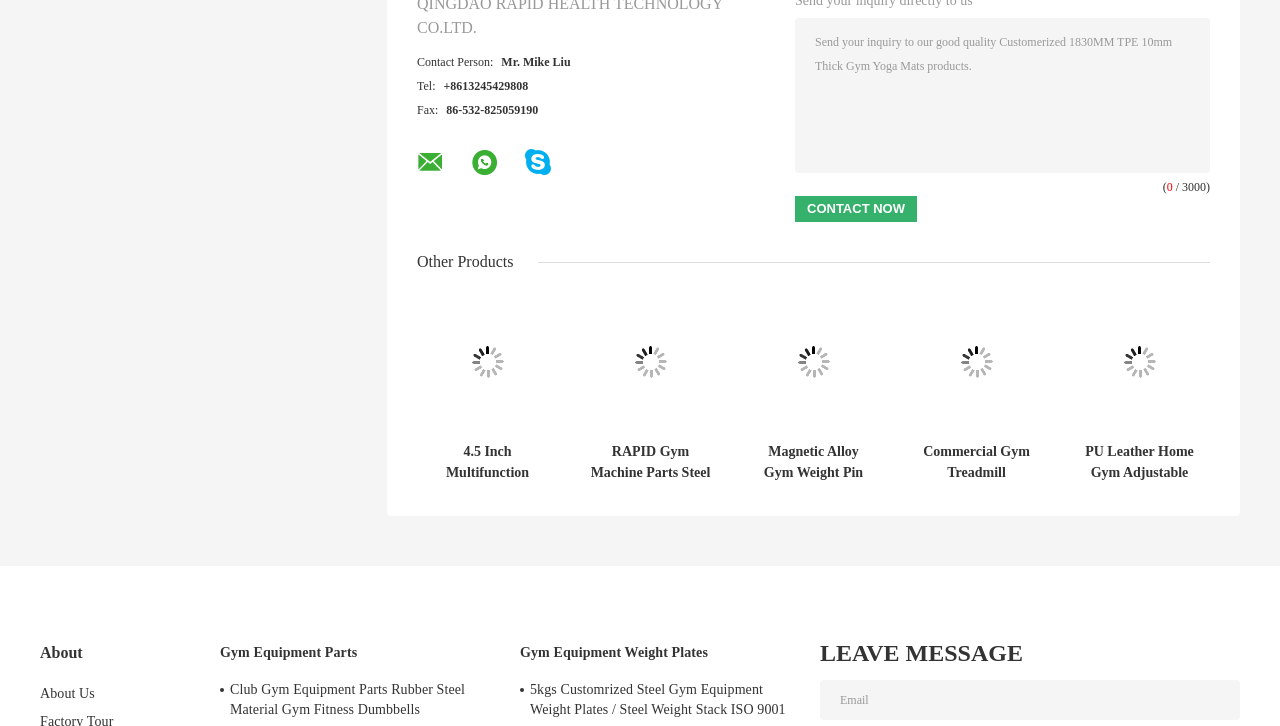Locate the bounding box coordinates of the element to click to perform the following action: 'Leave a message'. The coordinates should be given as four float values between 0 and 1, in the form of [left, top, right, bottom].

[0.641, 0.881, 0.799, 0.917]